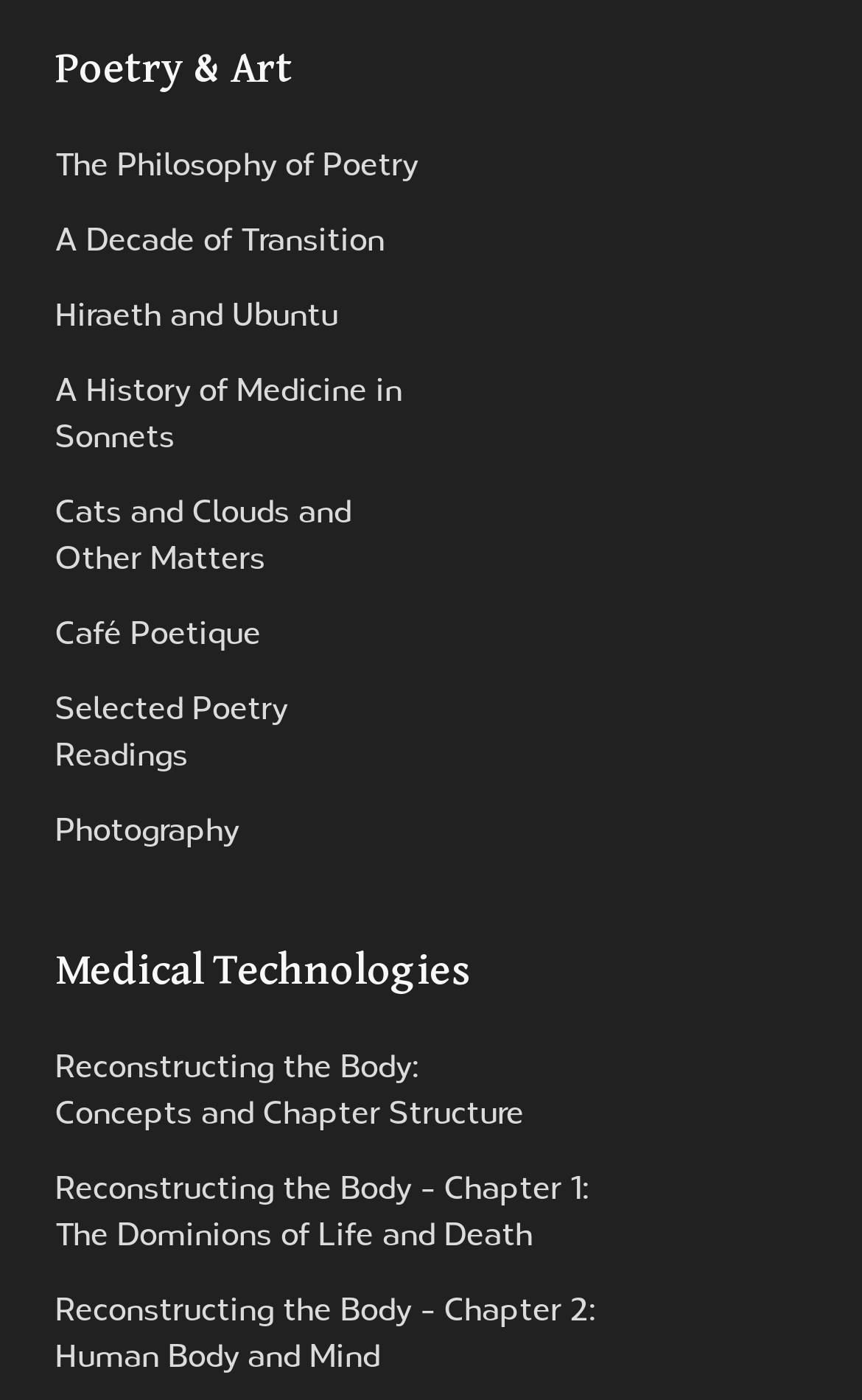How many links are under 'Medical Technologies'?
Please answer the question with a single word or phrase, referencing the image.

3